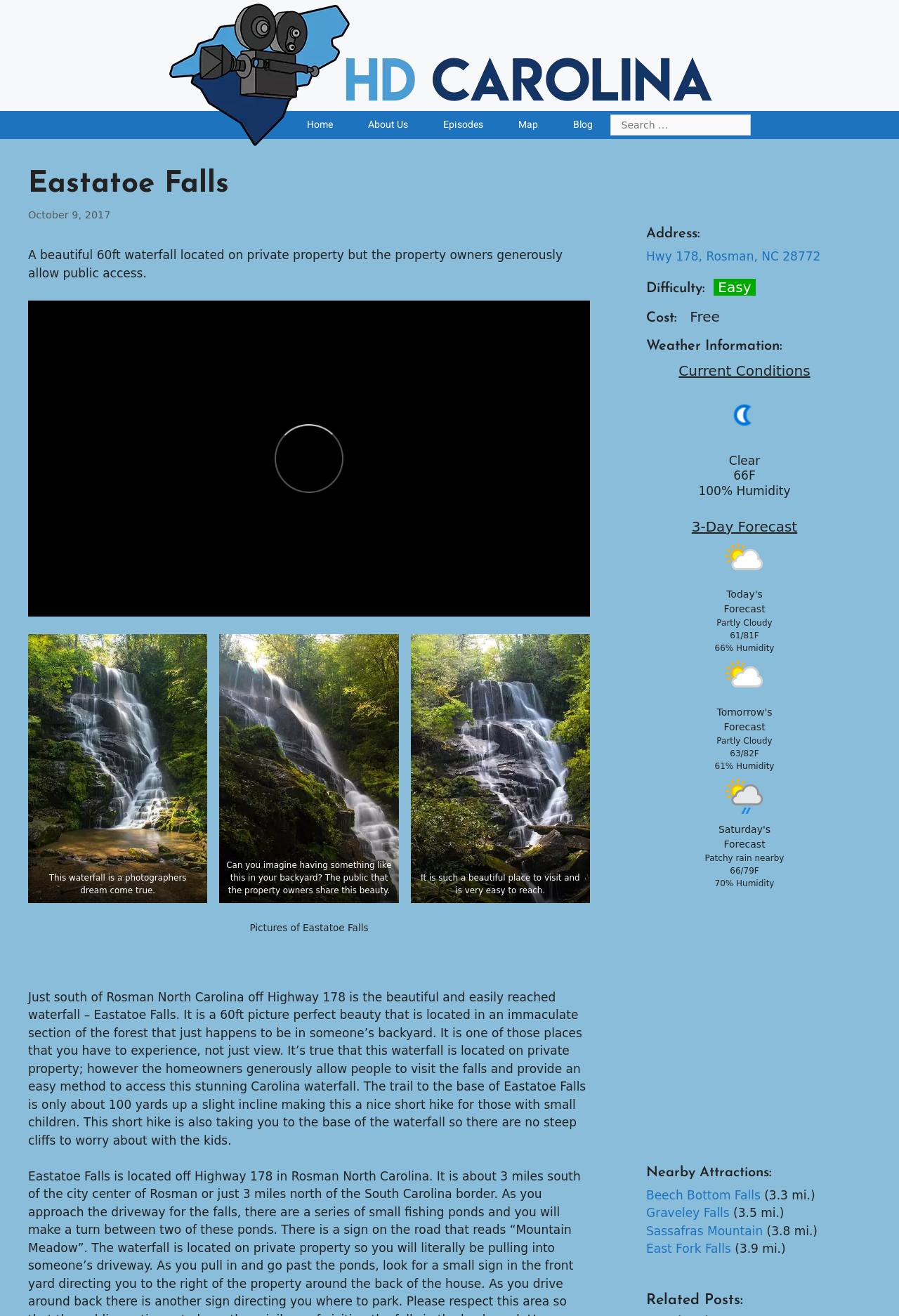Where is Eastatoe Falls located?
Using the screenshot, give a one-word or short phrase answer.

Rosman, NC